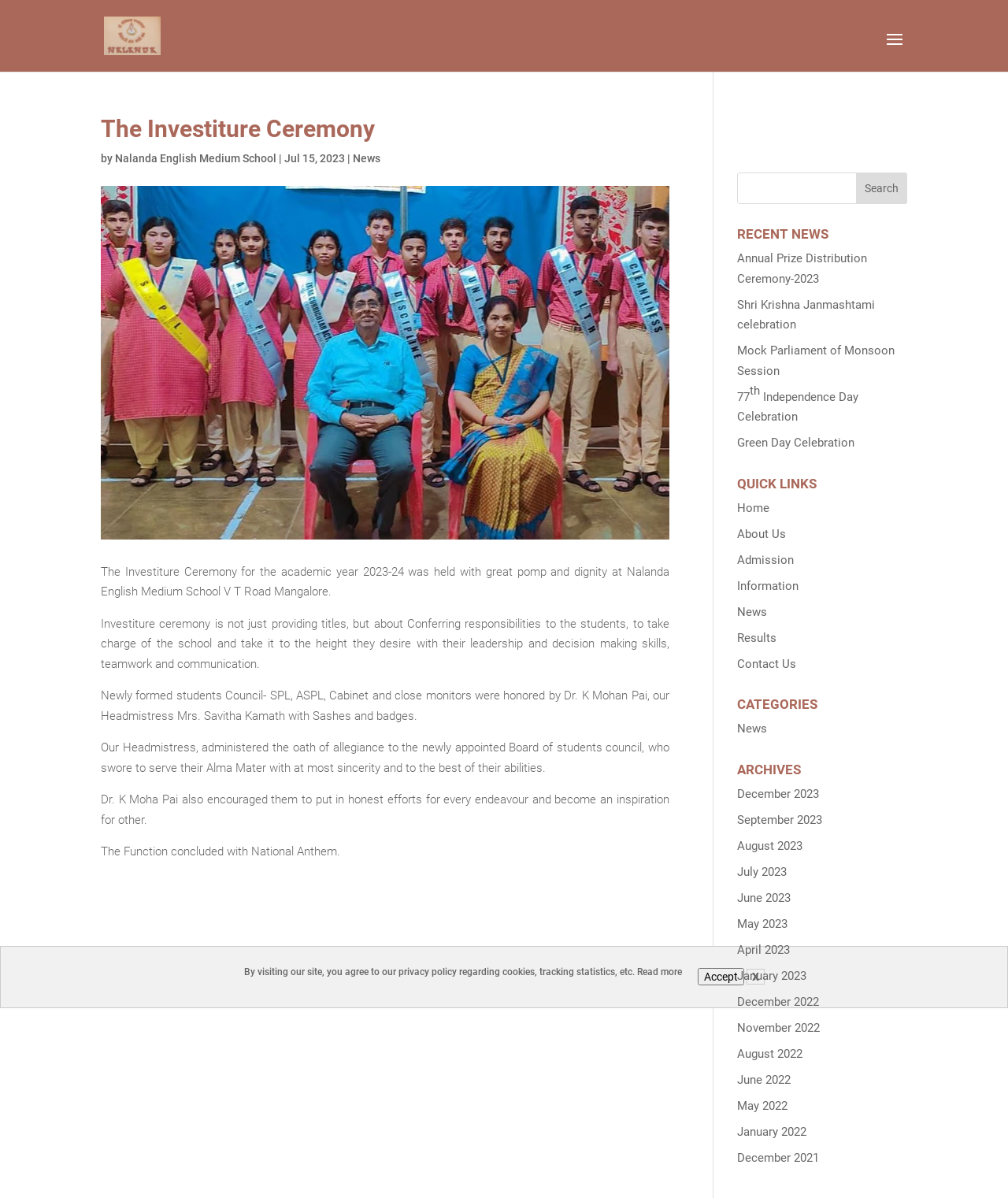Highlight the bounding box coordinates of the element you need to click to perform the following instruction: "Visit the Home page."

[0.731, 0.418, 0.763, 0.43]